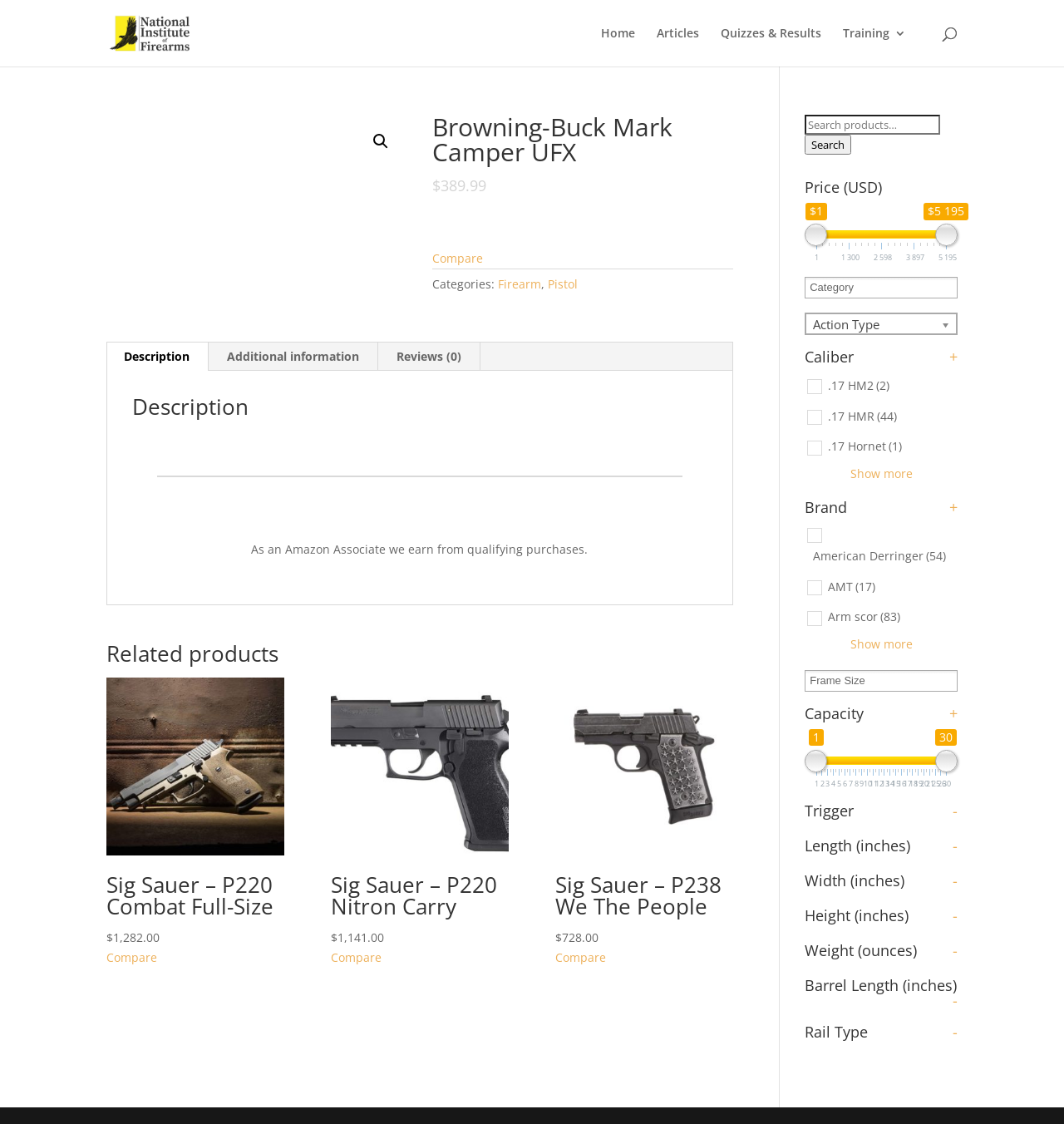Identify the bounding box coordinates for the element you need to click to achieve the following task: "Filter by caliber". Provide the bounding box coordinates as four float numbers between 0 and 1, in the form [left, top, right, bottom].

[0.756, 0.311, 0.9, 0.331]